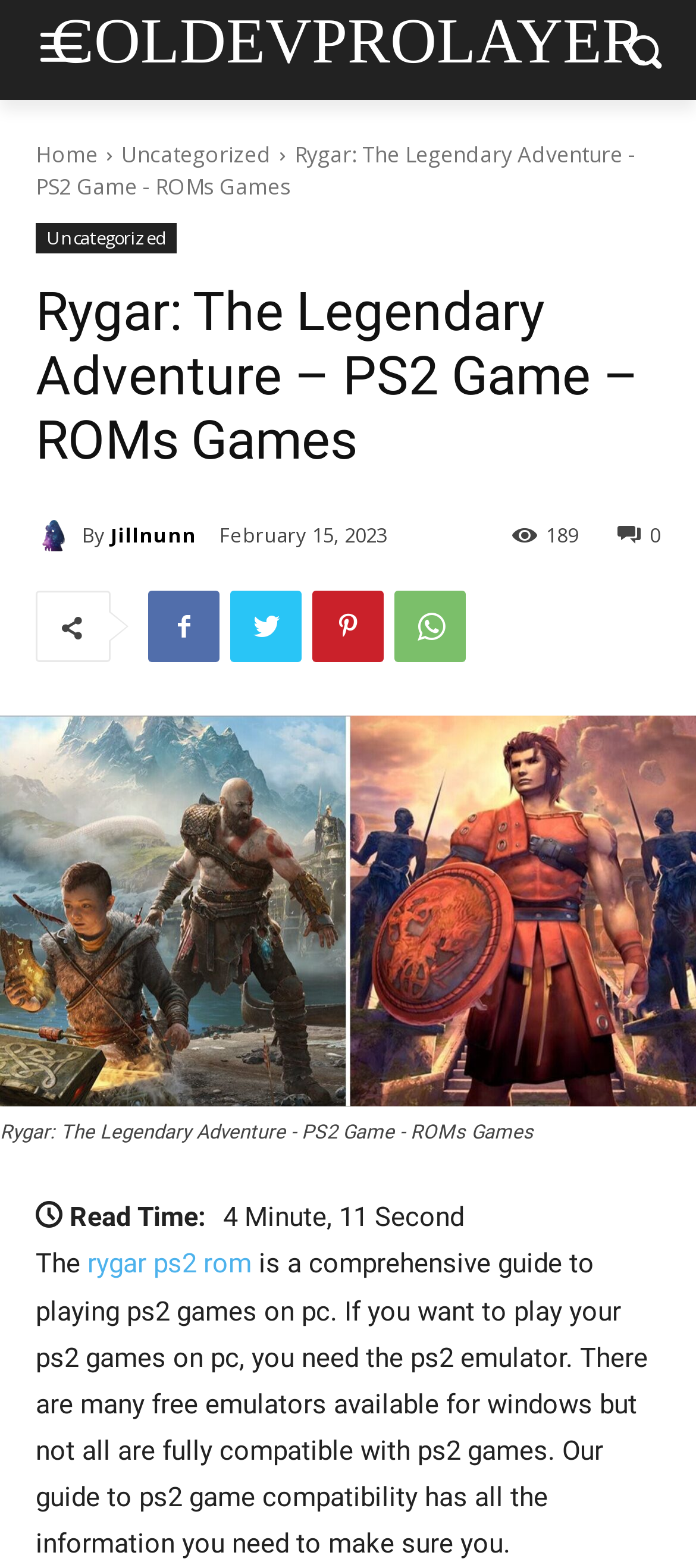What is the name of the PS2 game?
Analyze the screenshot and provide a detailed answer to the question.

The name of the PS2 game can be found in the heading element, which is 'Rygar: The Legendary Adventure – PS2 Game – ROMs Games'. This heading is located at the top of the webpage and is the main title of the page.